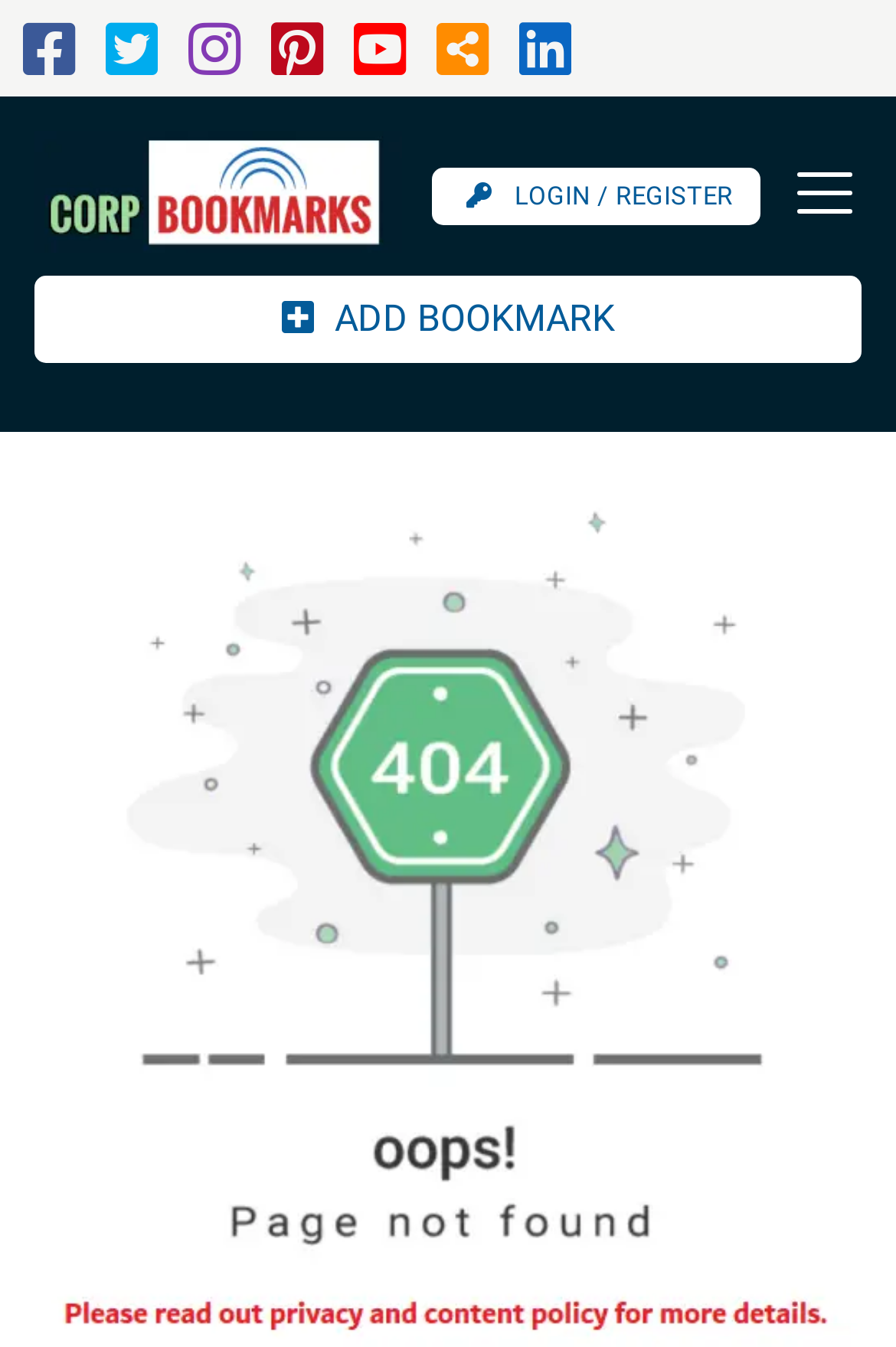Generate a thorough explanation of the webpage's elements.

The webpage appears to be a corporate service platform that promotes online businesses and products. At the top left corner, there is a logo of "corpbookmarks.com" accompanied by a series of seven social media links, represented by icons, aligned horizontally. 

Below the logo, there is a login/register button on the top right corner. Next to it, a toggle navigation button is located, which controls the navigation menu. 

On the top center of the page, there is a prominent "ADD BOOKMARK" button. 

The page's main content is not available, as it displays a "Page not found" message, indicating that the requested page could not be found.